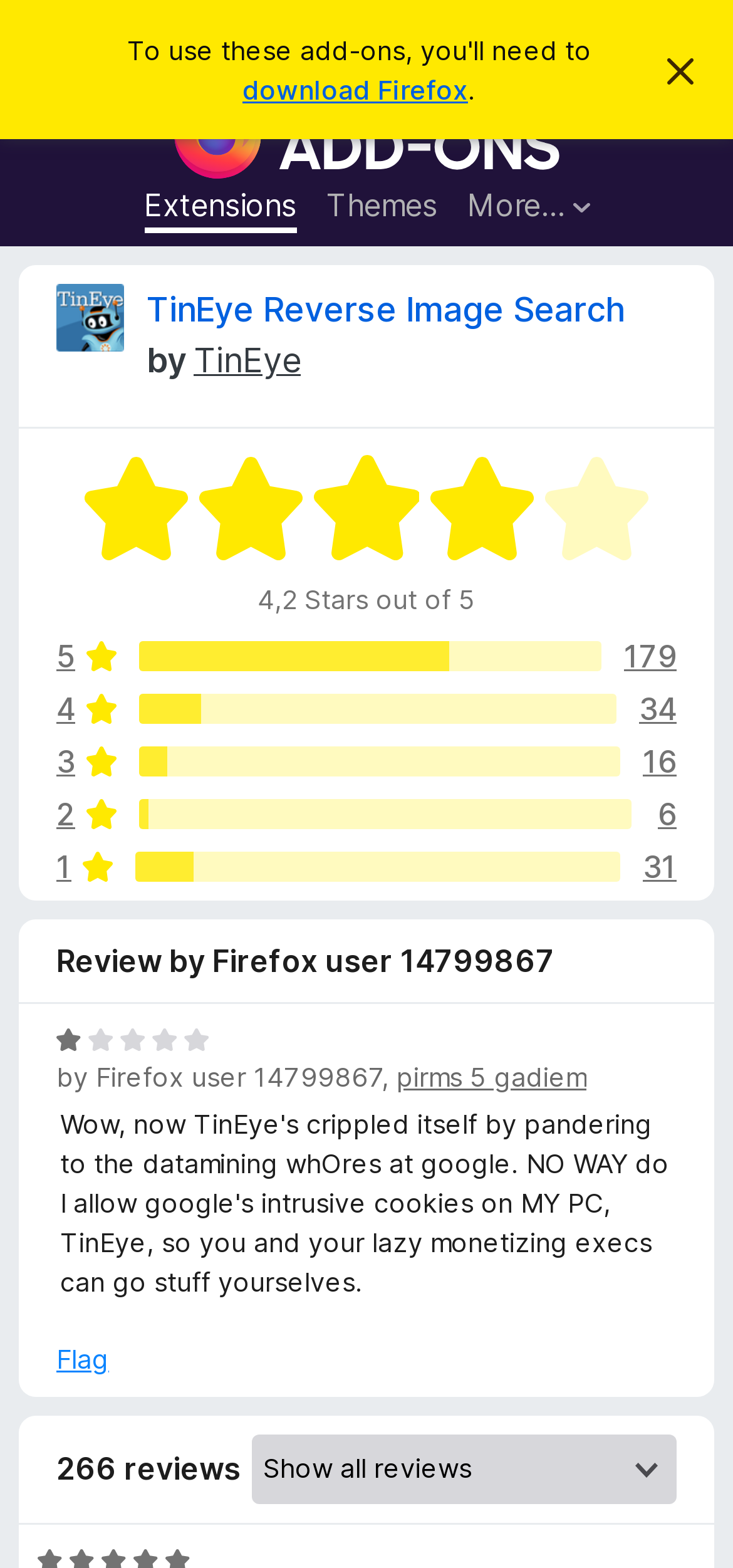Carefully observe the image and respond to the question with a detailed answer:
What is the name of the add-on developer?

I found the name of the add-on developer by looking at the 'TinEye Reverse Image Search by TinEye' text, which is located below the add-on icon.